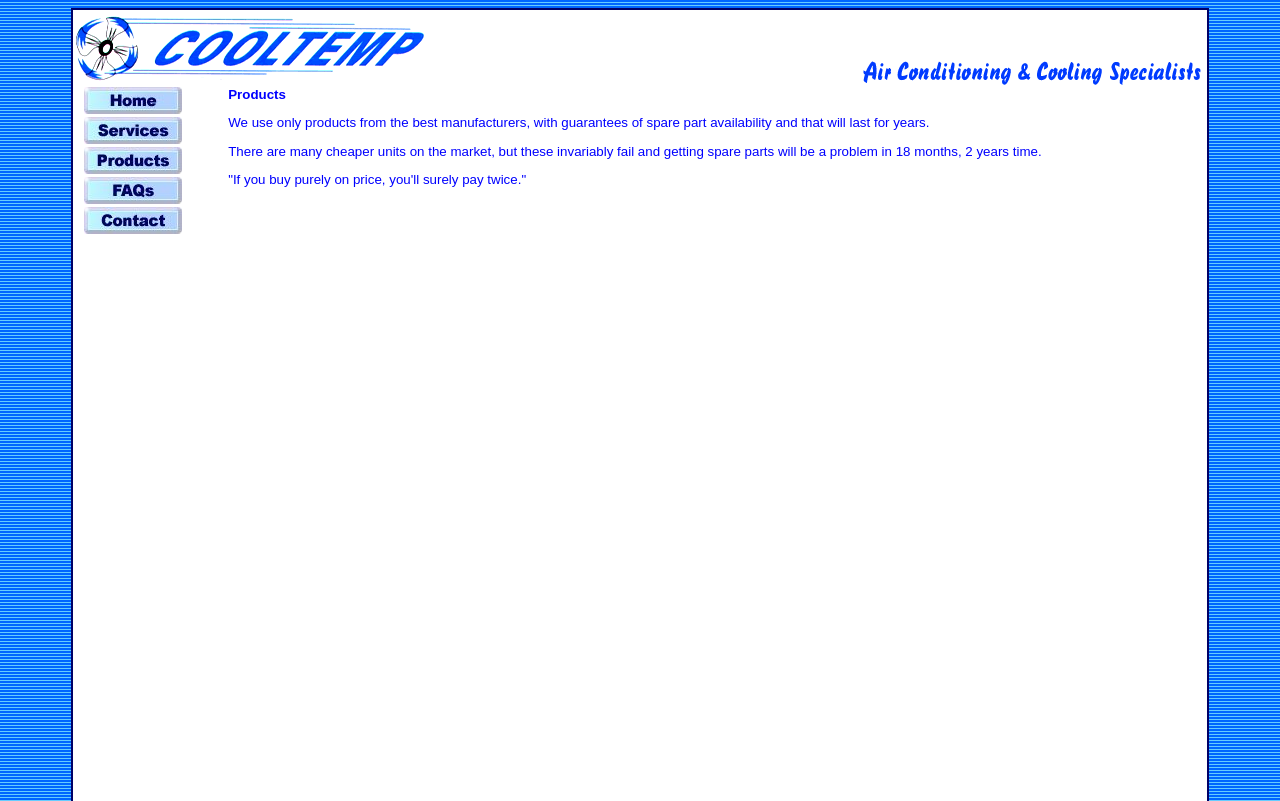Predict the bounding box for the UI component with the following description: "alt="CoolTemp Home Page" name="Image1"".

[0.066, 0.127, 0.142, 0.146]